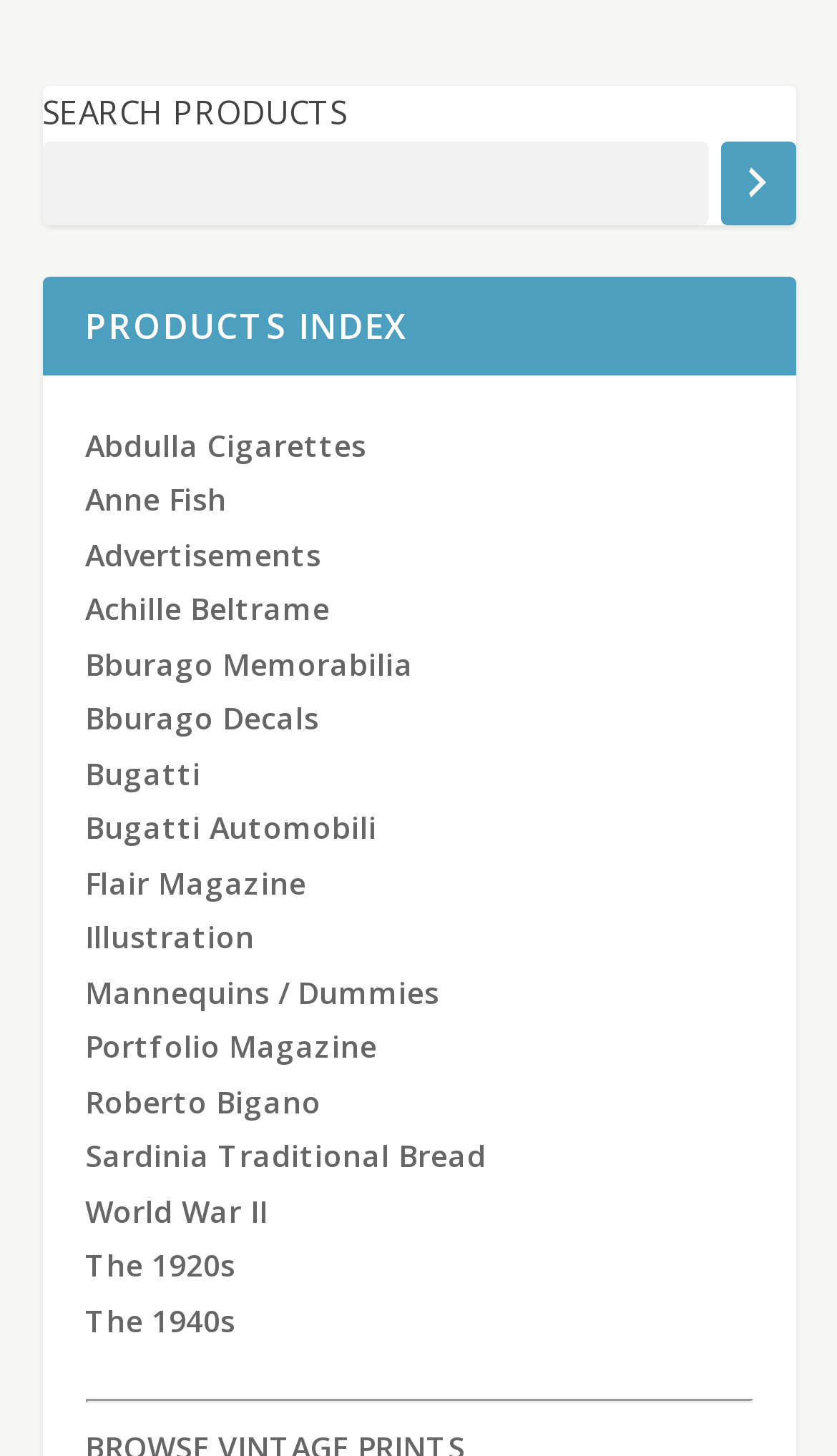Provide your answer to the question using just one word or phrase: How many elements are there in the top section?

4